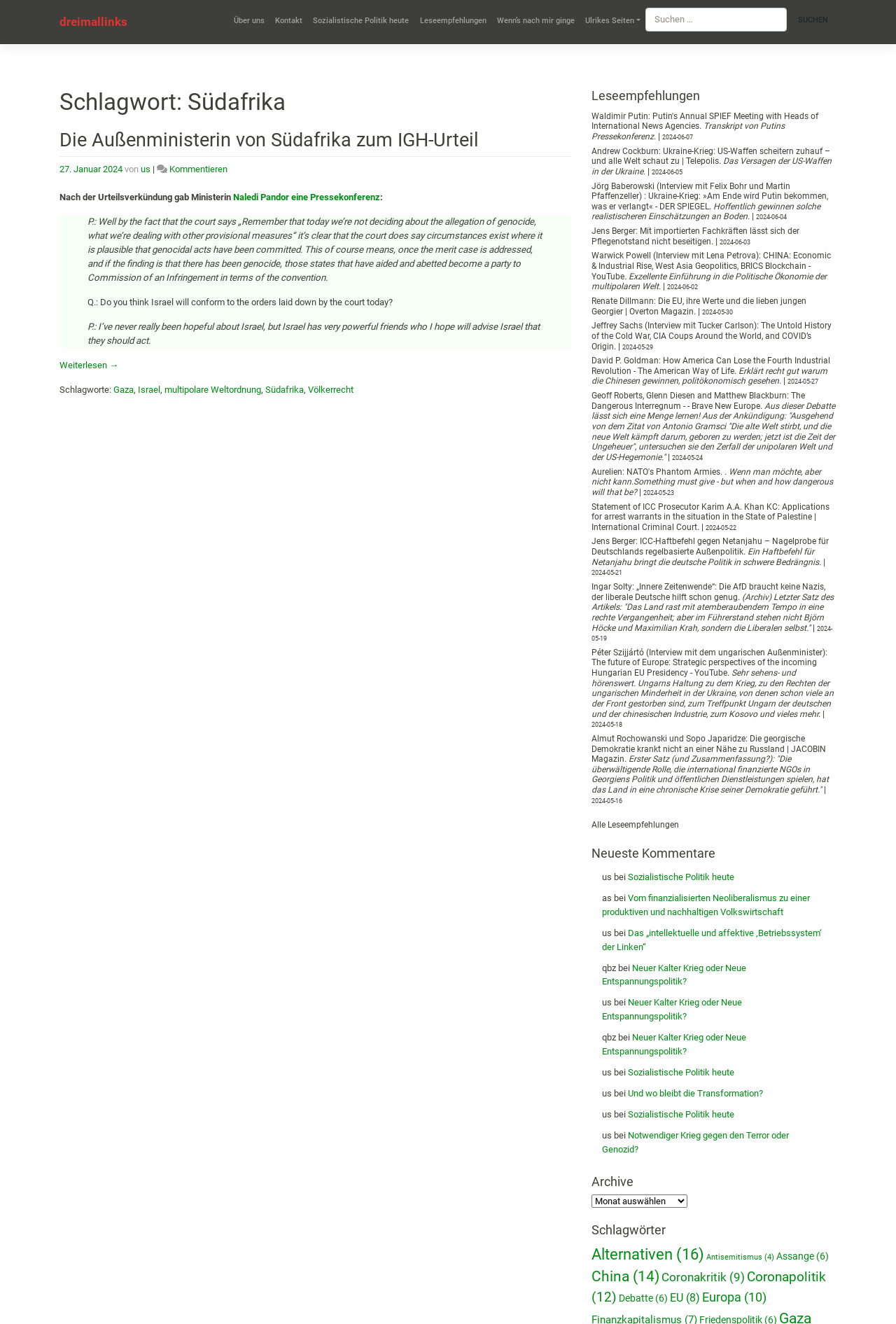Give the bounding box coordinates for the element described as: "Naledi Pandor eine Pressekonferenz".

[0.26, 0.145, 0.424, 0.153]